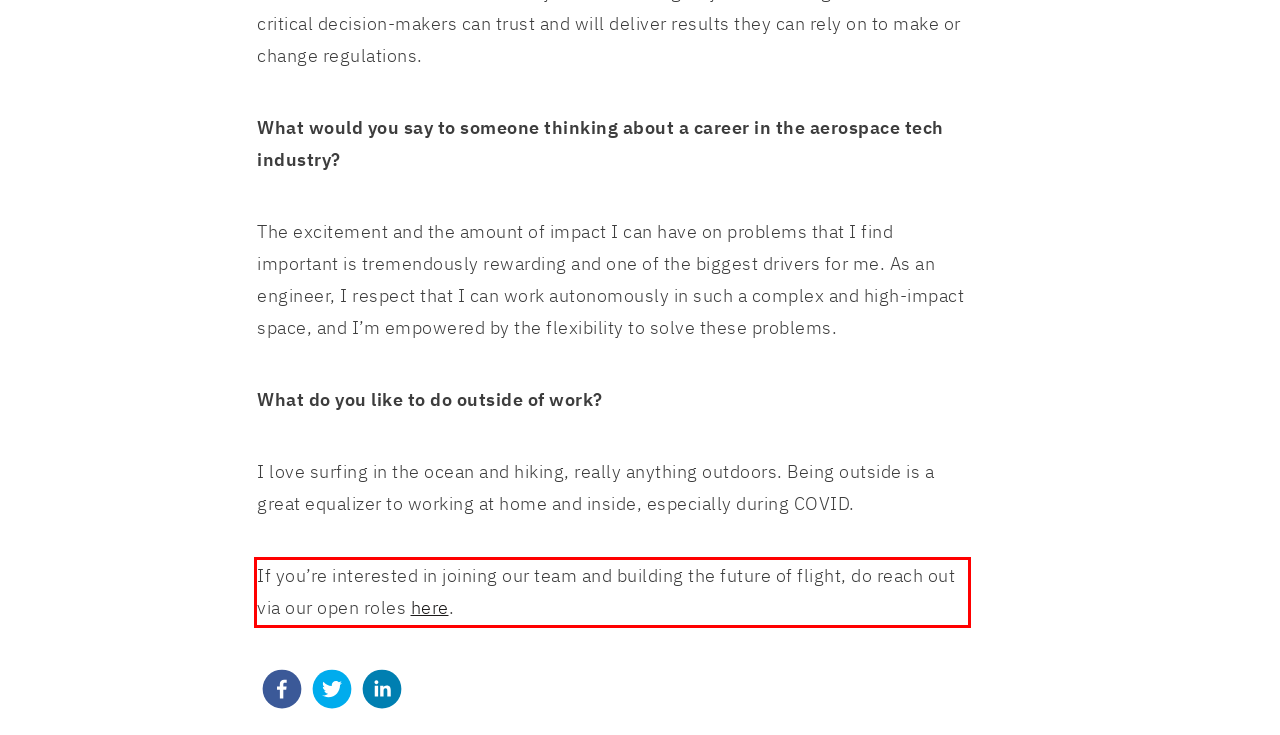In the screenshot of the webpage, find the red bounding box and perform OCR to obtain the text content restricted within this red bounding box.

If you’re interested in joining our team and building the future of flight, do reach out via our open roles here.